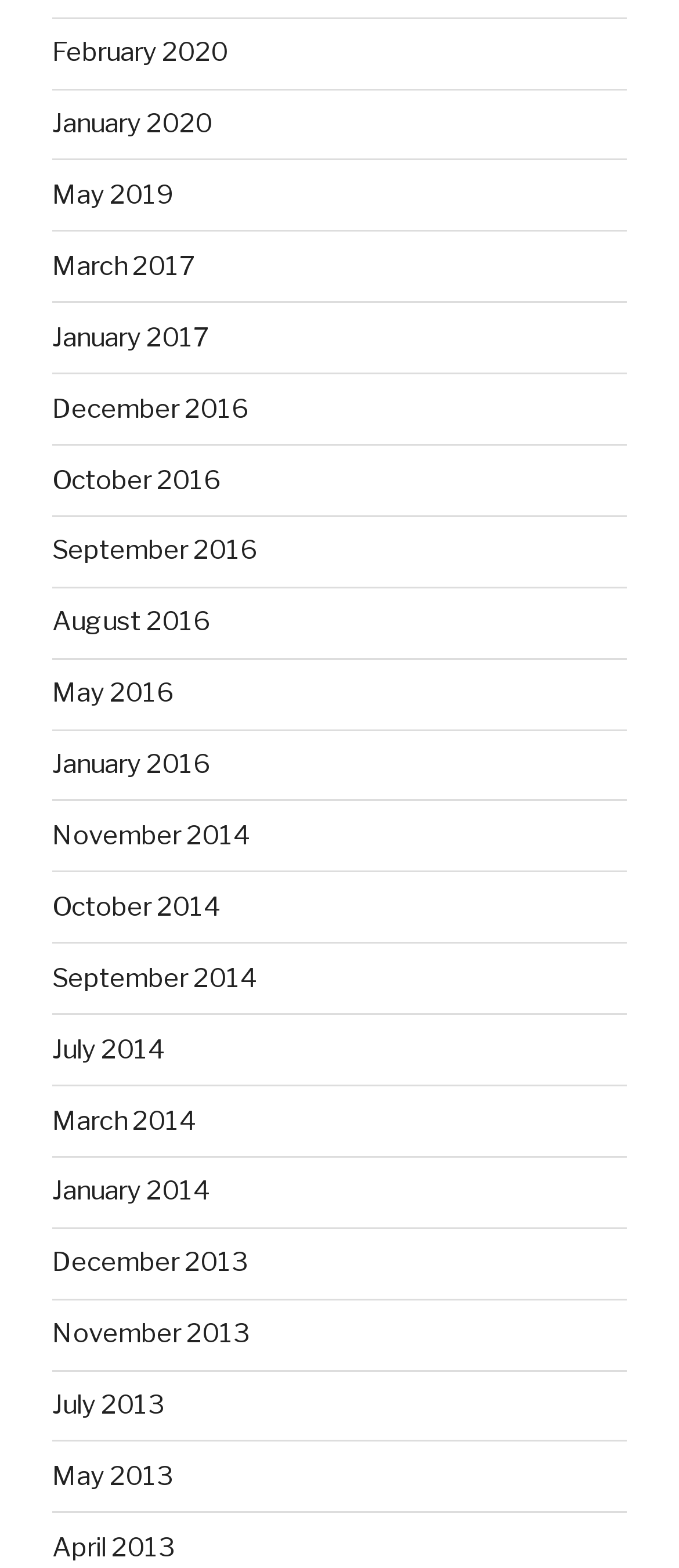Find the bounding box coordinates of the clickable area required to complete the following action: "Click on Calcium".

None